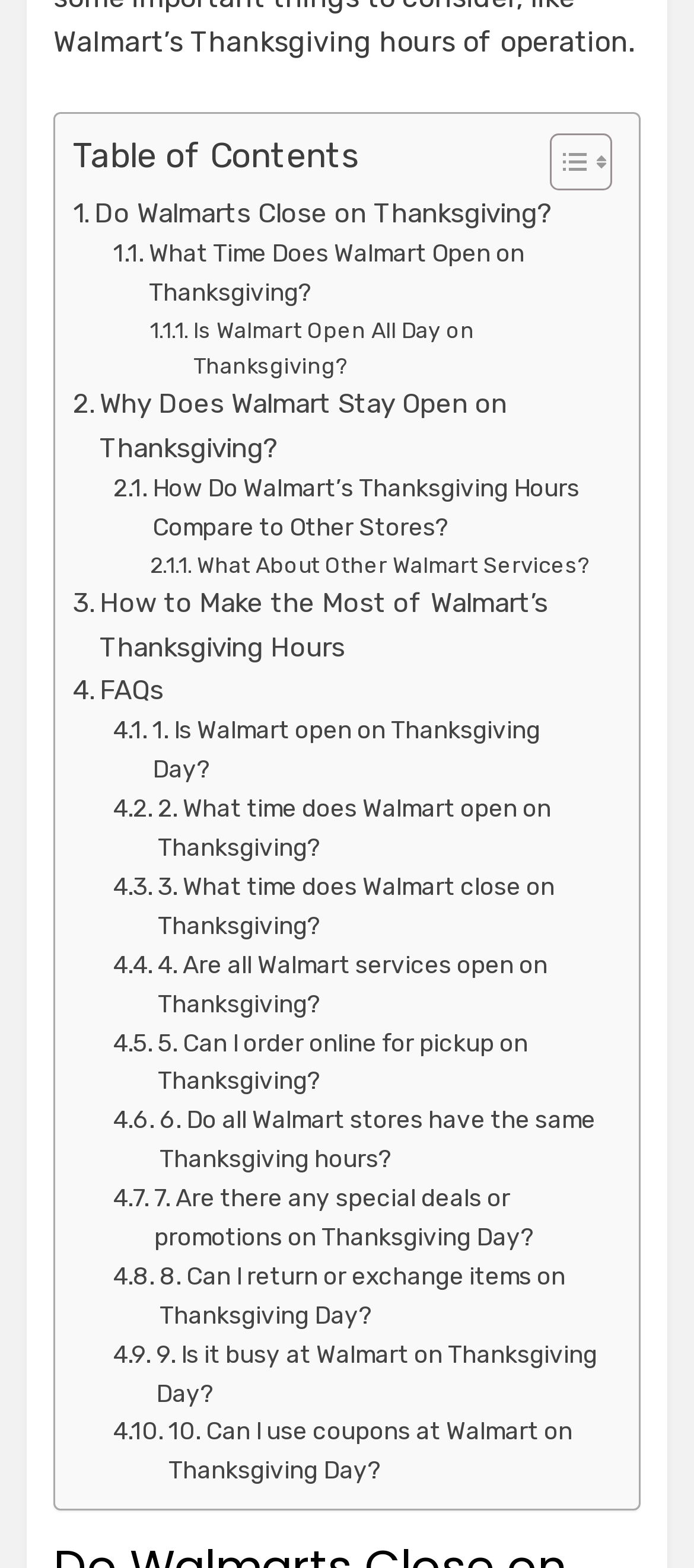Please identify the bounding box coordinates of the region to click in order to complete the given instruction: "Toggle Table of Content". The coordinates should be four float numbers between 0 and 1, i.e., [left, top, right, bottom].

[0.754, 0.084, 0.869, 0.122]